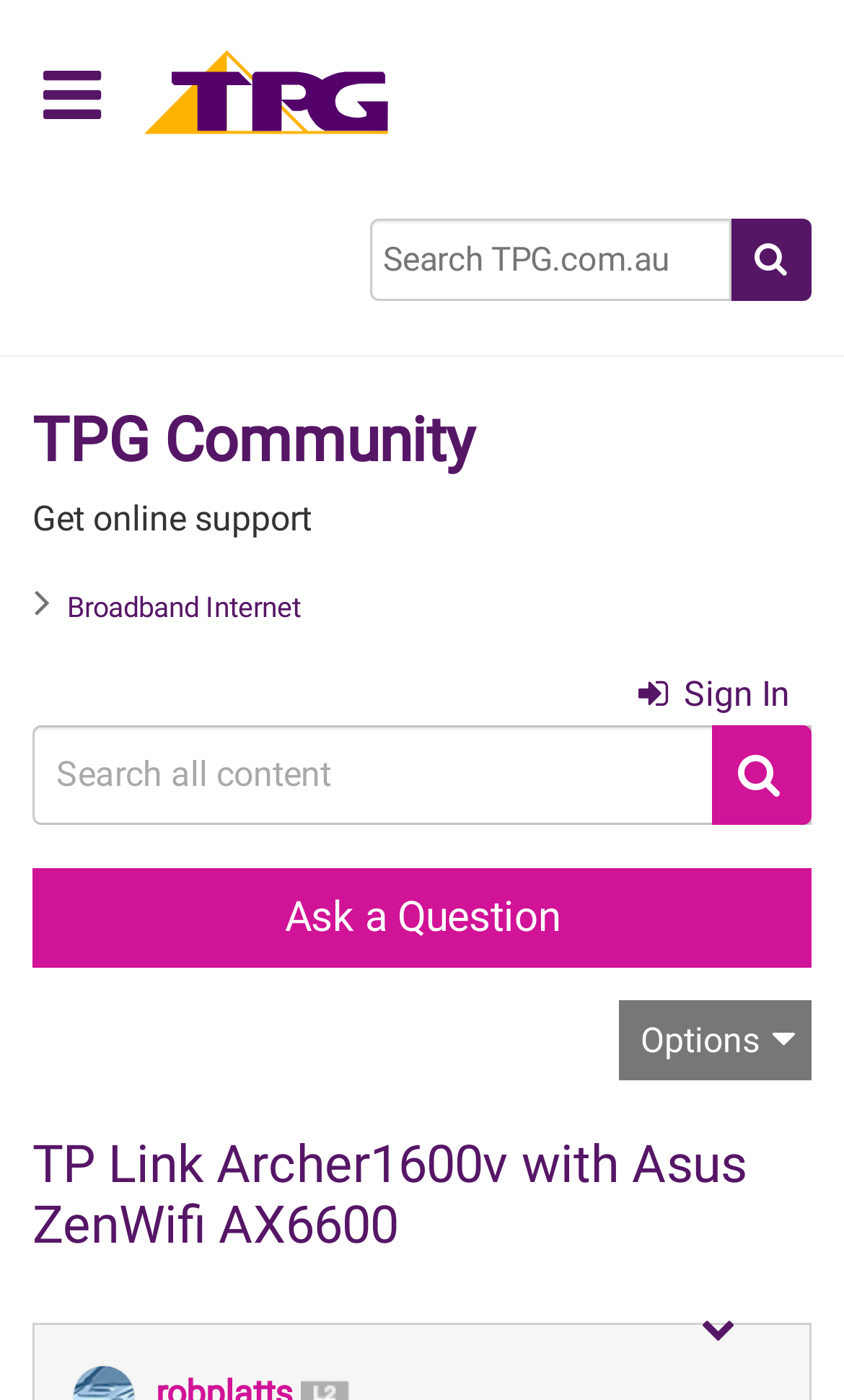Find the bounding box coordinates of the element's region that should be clicked in order to follow the given instruction: "Search for something". The coordinates should consist of four float numbers between 0 and 1, i.e., [left, top, right, bottom].

[0.438, 0.156, 0.867, 0.215]